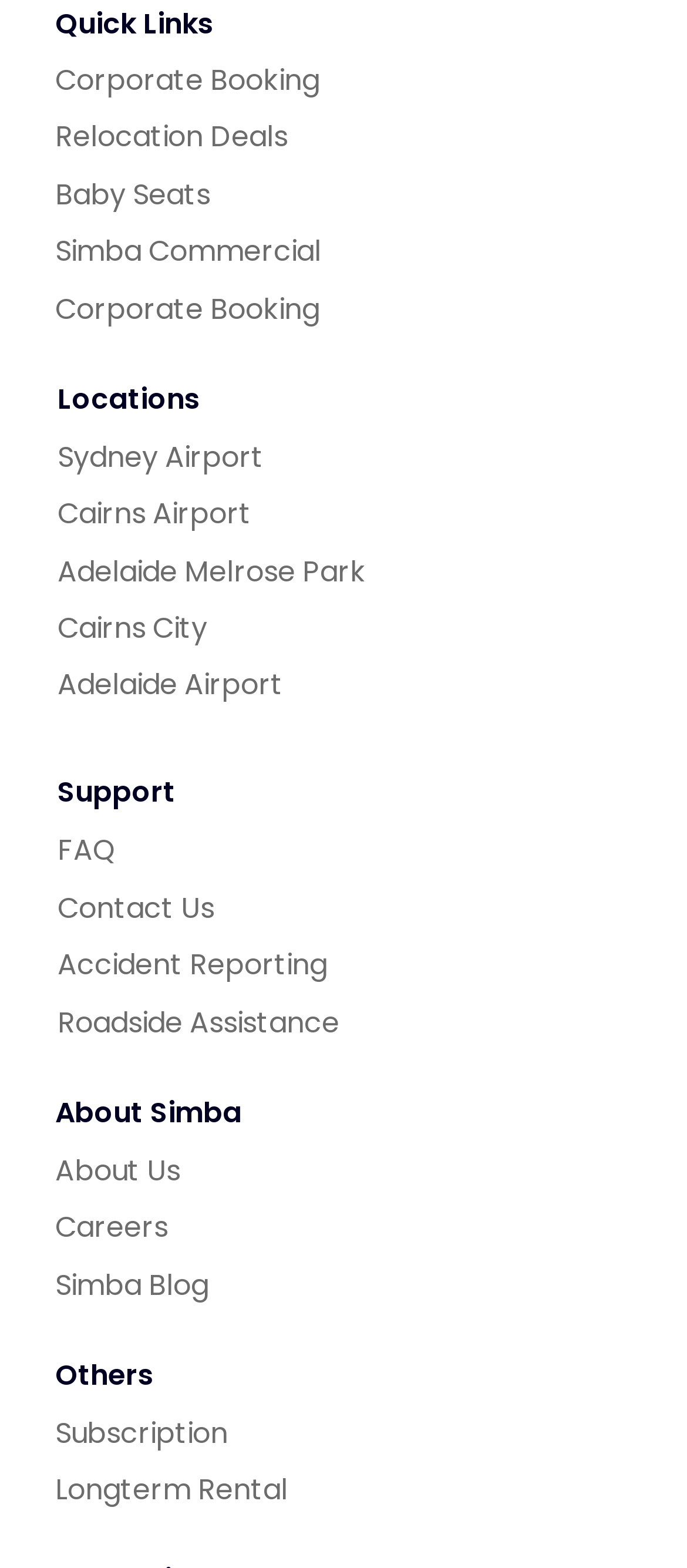Please provide a one-word or phrase answer to the question: 
How many 'Others' options are there?

3